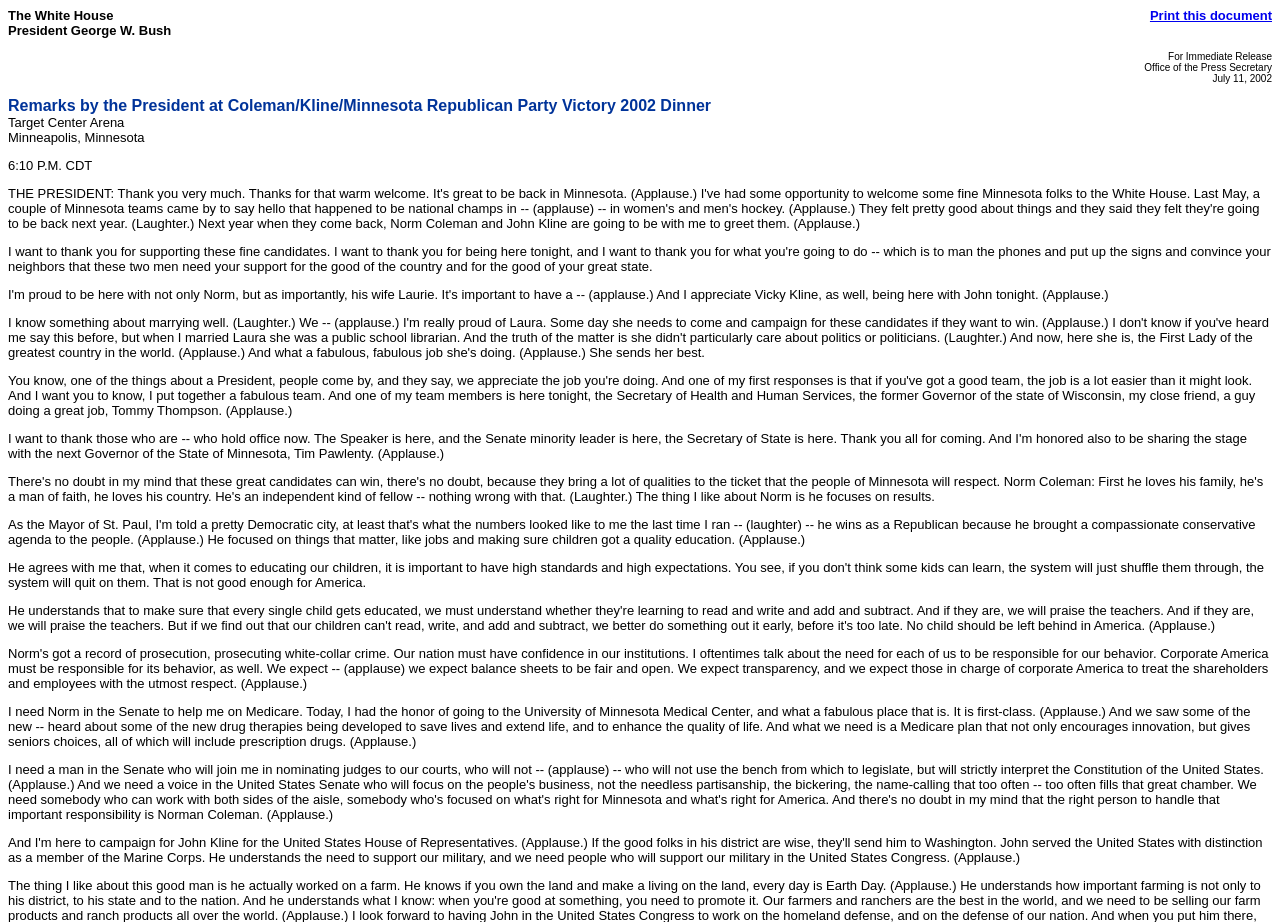Find the bounding box of the element with the following description: "Print this document". The coordinates must be four float numbers between 0 and 1, formatted as [left, top, right, bottom].

[0.898, 0.009, 0.994, 0.025]